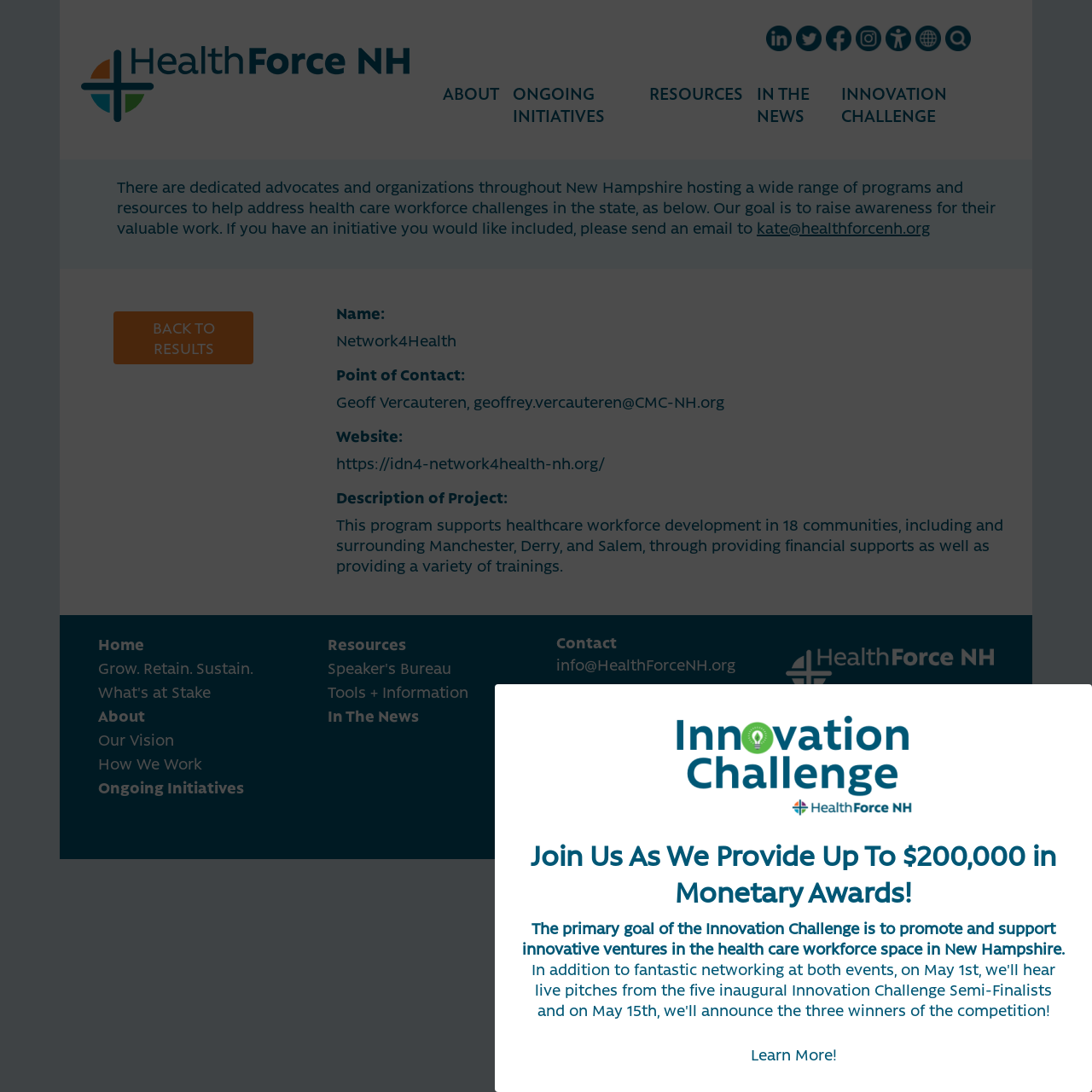Please locate the UI element described by "Mastodon" and provide its bounding box coordinates.

None